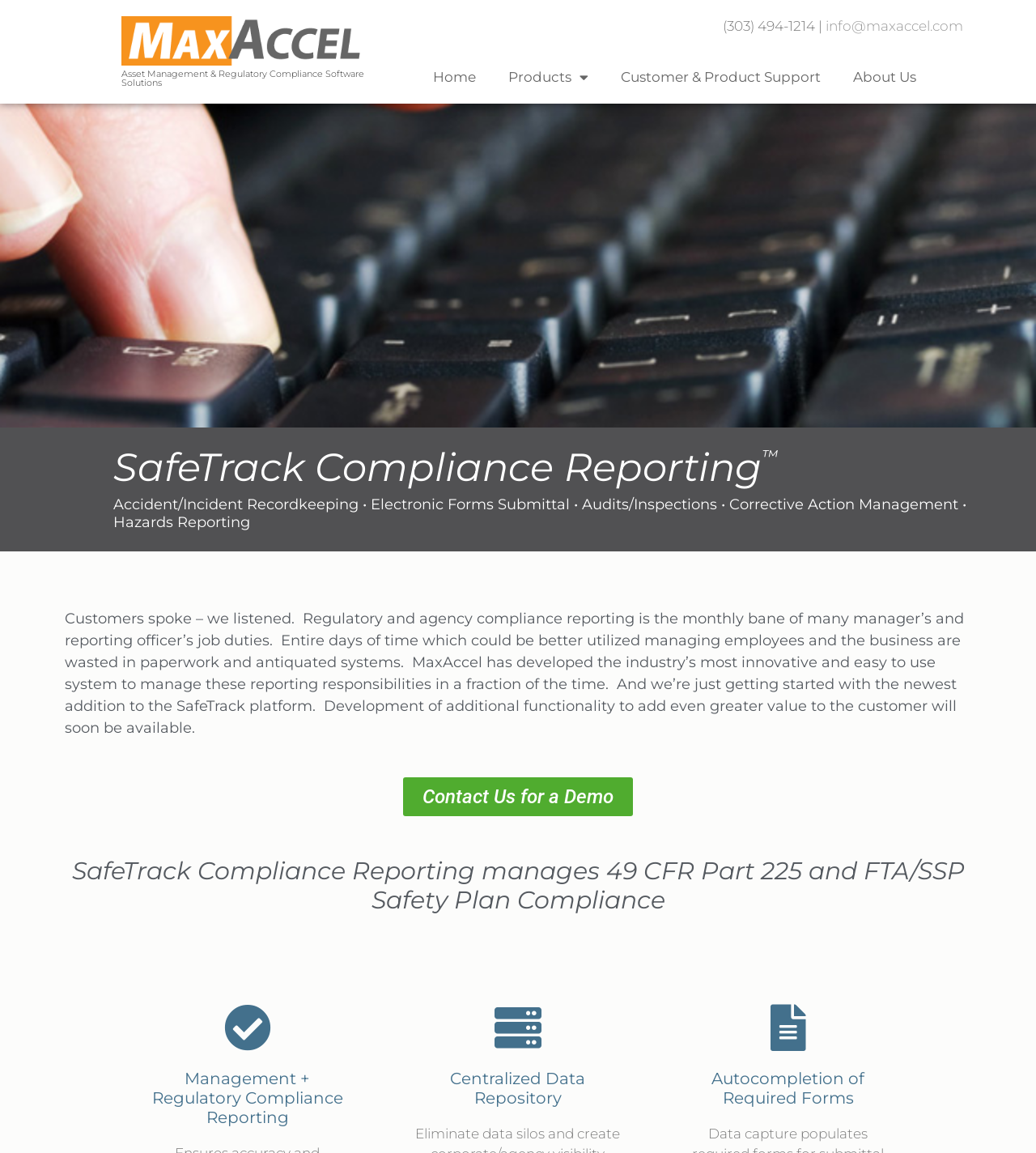What can users do to learn more about SafeTrack Compliance Reporting?
Offer a detailed and full explanation in response to the question.

I found the call-to-action by looking at the bottom of the webpage, where the company typically provides a way for users to learn more about their products. The link element with the text 'Contact Us for a Demo' suggests that users can contact the company to learn more about SafeTrack Compliance Reporting.